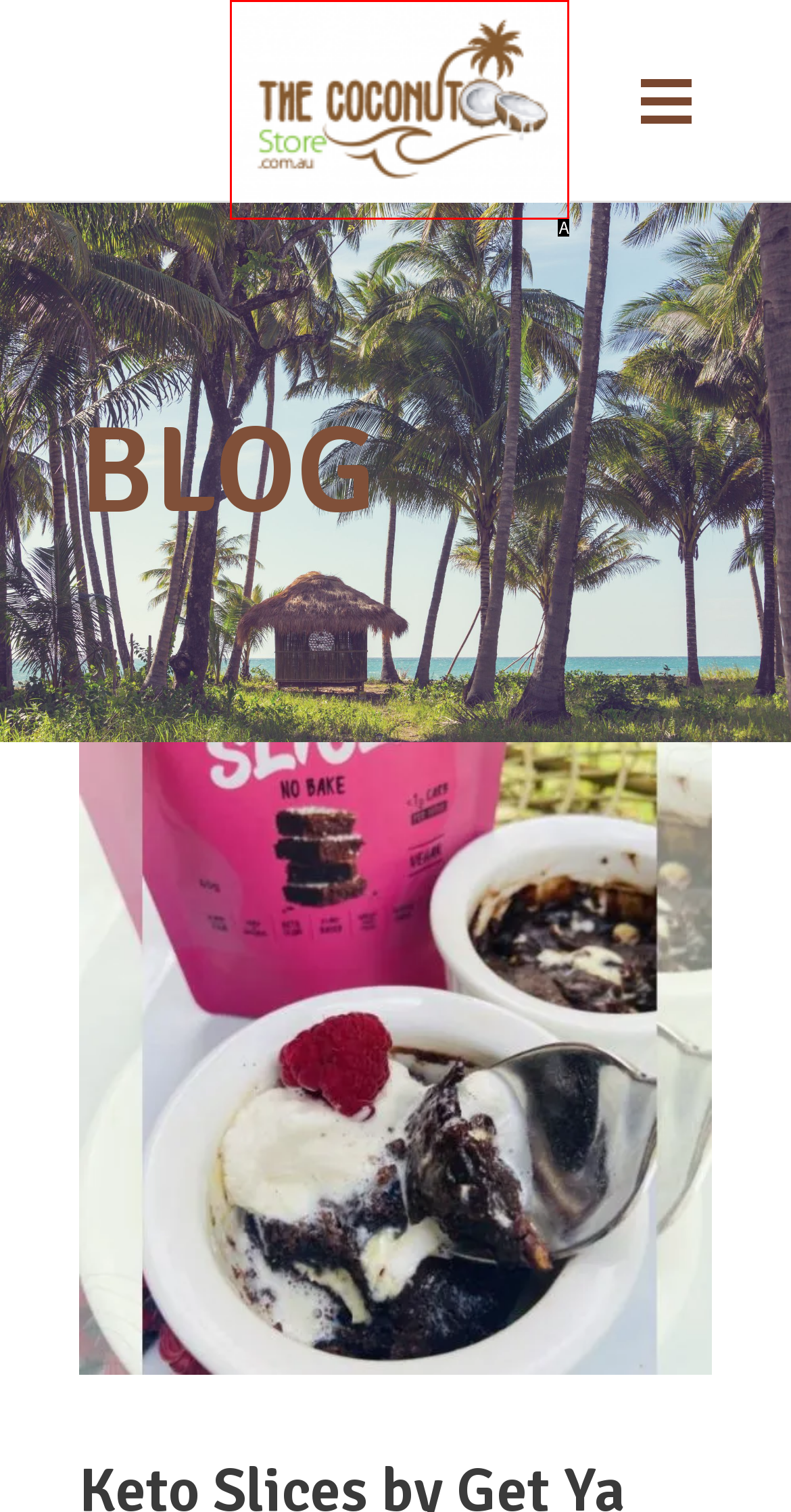Using the description: E-mail
Identify the letter of the corresponding UI element from the choices available.

None